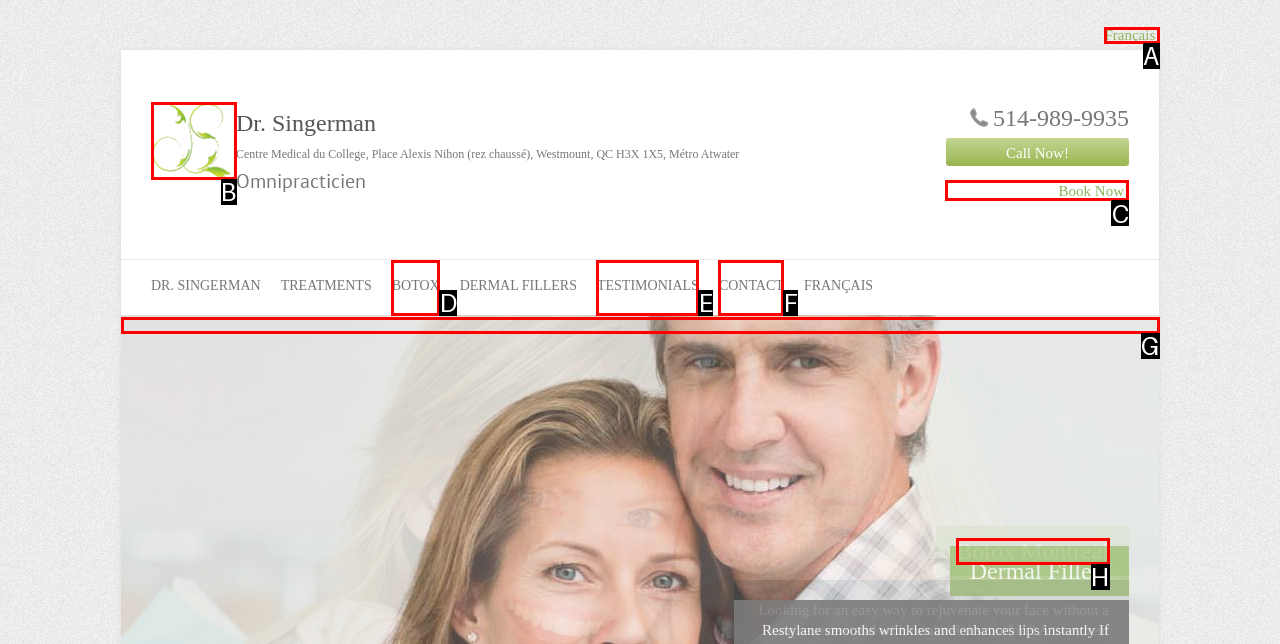Identify the letter of the correct UI element to fulfill the task: Book an appointment from the given options in the screenshot.

C